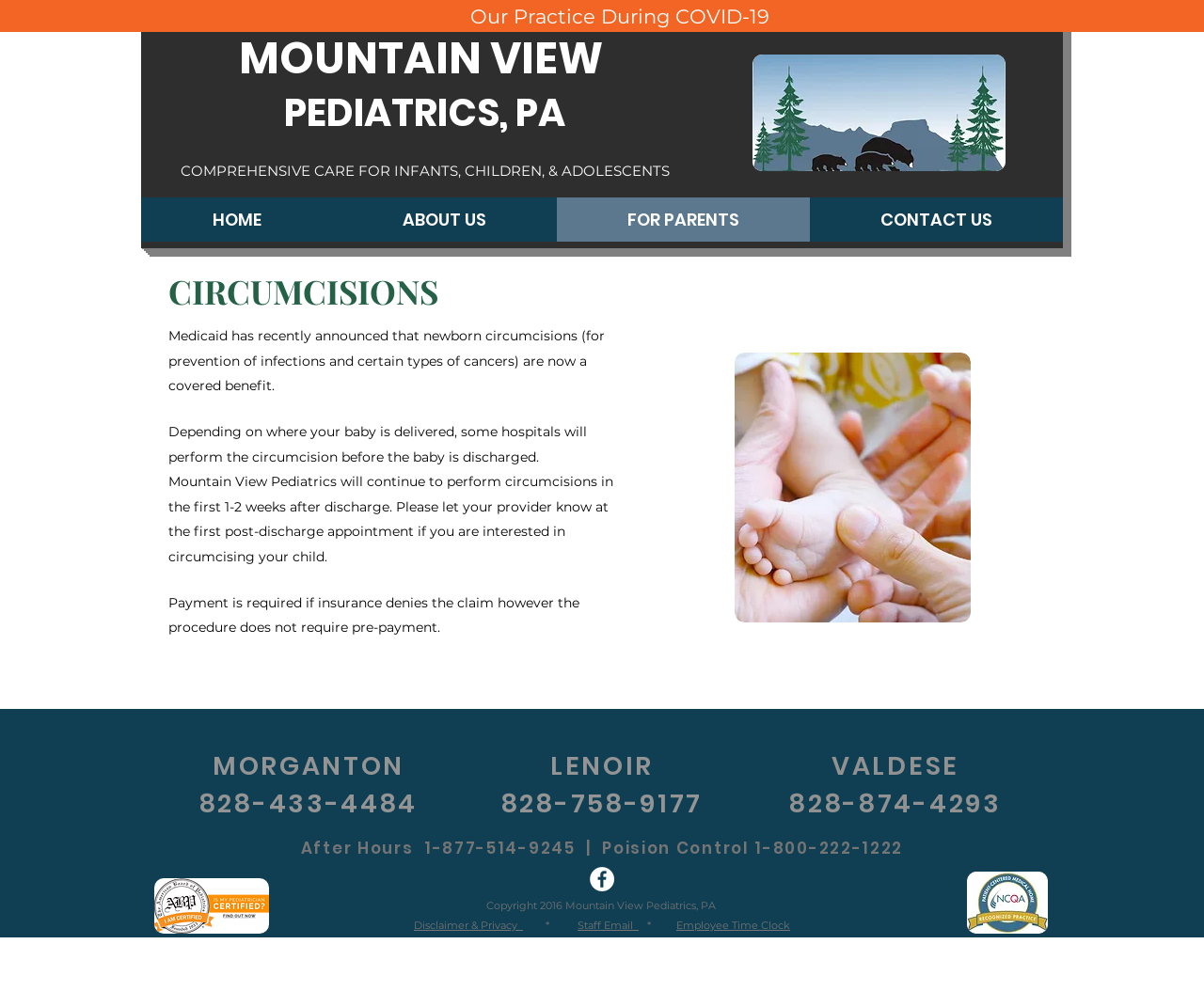Articulate a detailed summary of the webpage's content and design.

The webpage is about Mountain View Pediatrics, a pediatric practice that provides comprehensive care for infants, children, and adolescents. At the top of the page, there is a heading that reads "MOUNTAIN VIEW" followed by a subheading that describes the practice. To the right of these headings is the practice's logo.

Below the logo, there is a section that discusses the practice's response to COVID-19, with a heading and a link to more information. Underneath this section, there is a navigation menu with links to different parts of the website, including "HOME", "ABOUT US", "FOR PARENTS", and "CONTACT US".

The main content of the page is divided into two columns. The left column has a series of headings that discuss circumcisions, including the benefits, the procedure, and payment information. The text is informative and provides details about the practice's approach to circumcisions.

In the right column, there is an image of a newborn baby's foot. Below the image, there is a section with contact information for the practice, including phone numbers for different locations. There are also links to social media profiles and a copyright notice at the bottom of the page.

At the very bottom of the page, there are additional links to a disclaimer and privacy policy, staff email, and an employee time clock. There is also a heading with after-hours contact information and a poison control hotline. Finally, there is an image of a recognition from the NCQA (National Committee for Quality Assurance) and a link to a page that asks "If My Pediatrician Certified?"